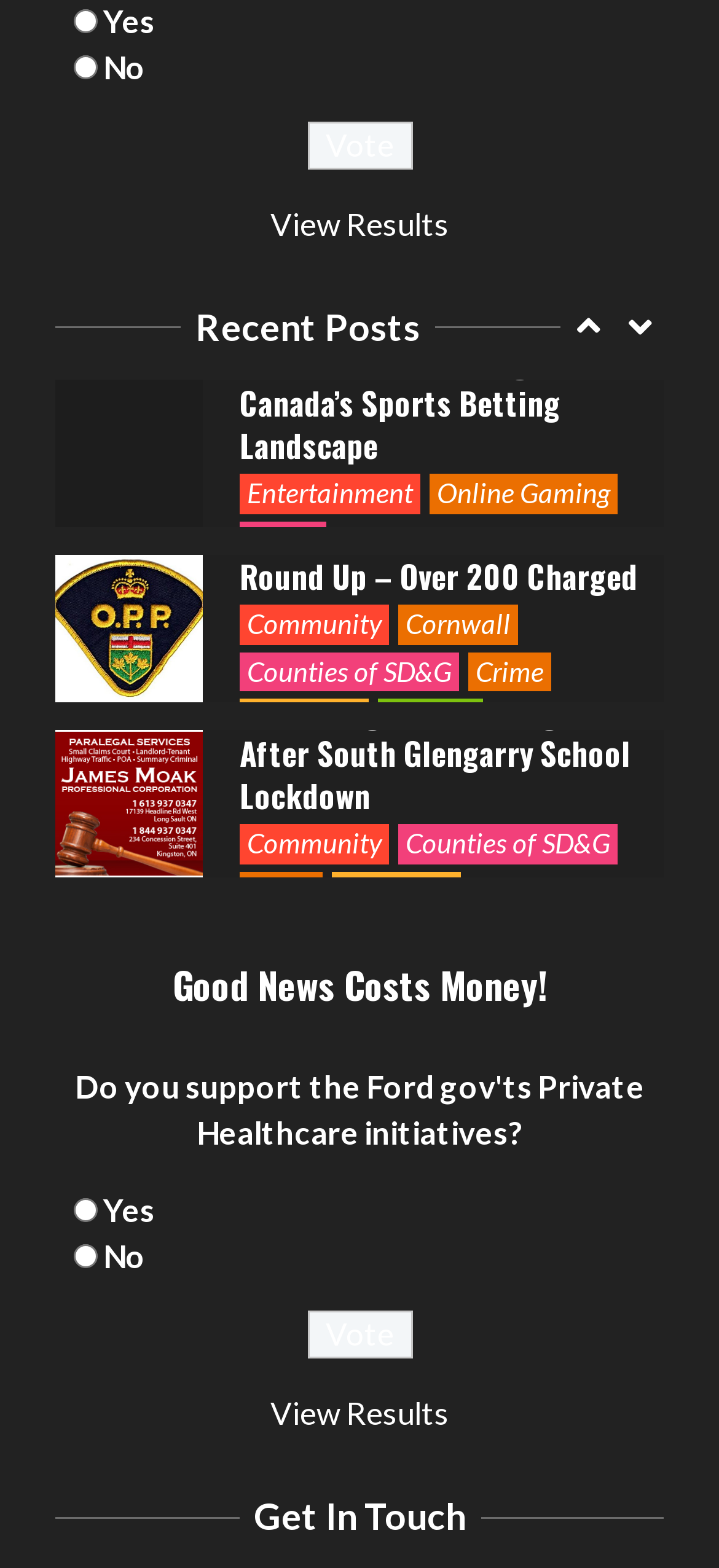Locate the bounding box coordinates of the area where you should click to accomplish the instruction: "Scroll to top".

None